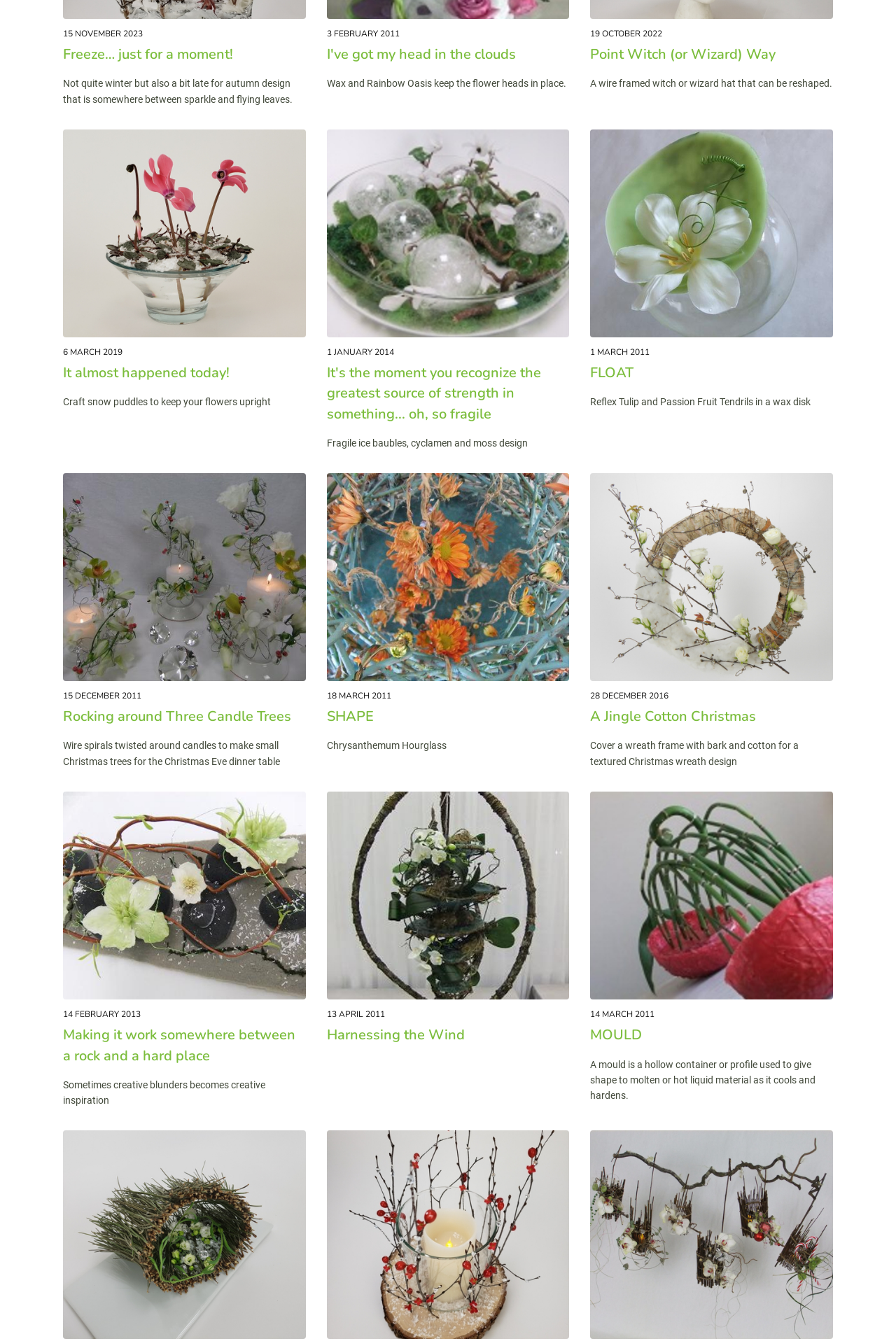Please give a short response to the question using one word or a phrase:
What is the shape of the wire framed hat in 'Point Witch (or Wizard) Way'?

witch or wizard hat